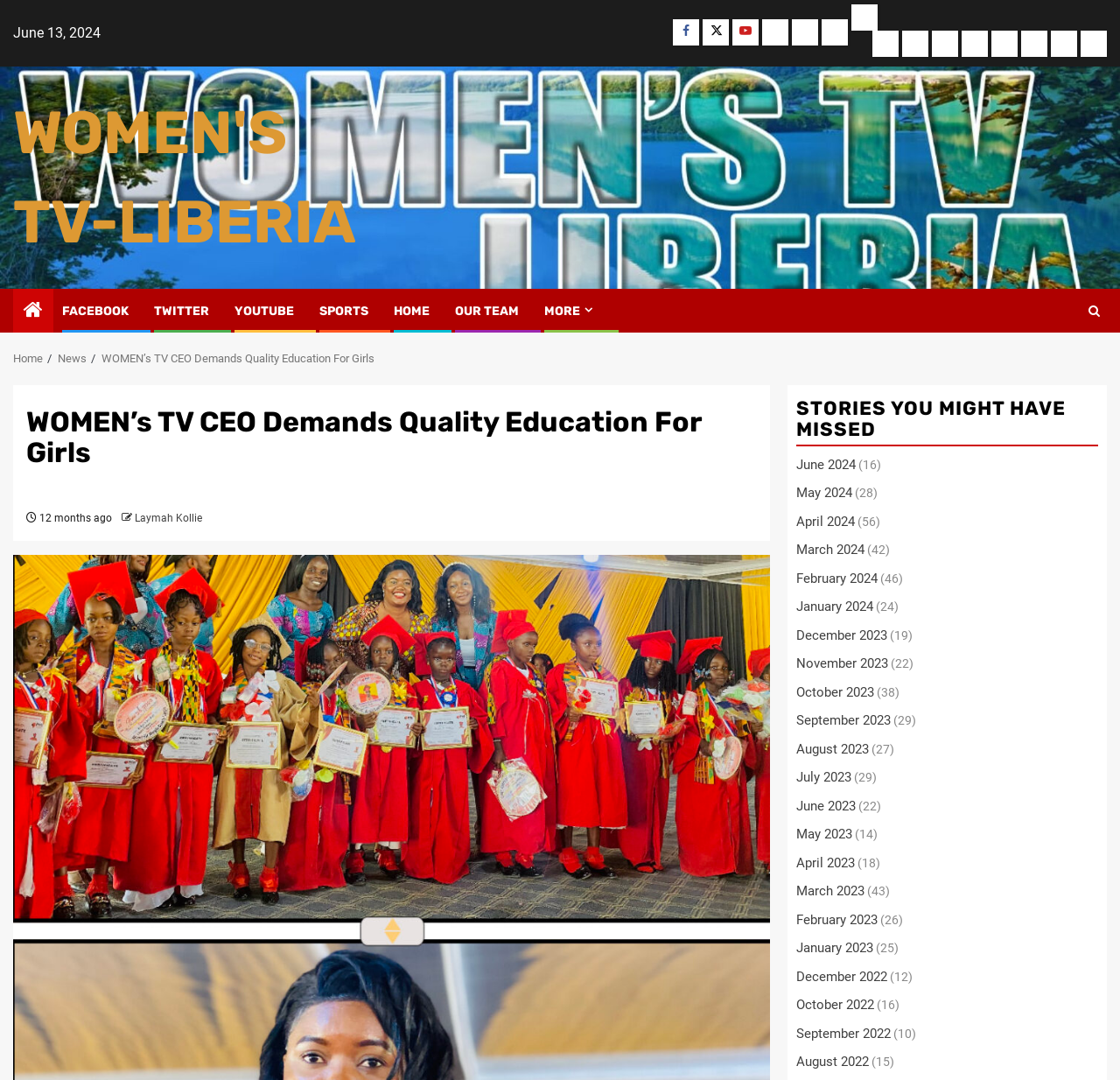Using the given description, provide the bounding box coordinates formatted as (top-left x, top-left y, bottom-right x, bottom-right y), with all values being floating point numbers between 0 and 1. Description: May 2024

[0.711, 0.449, 0.761, 0.464]